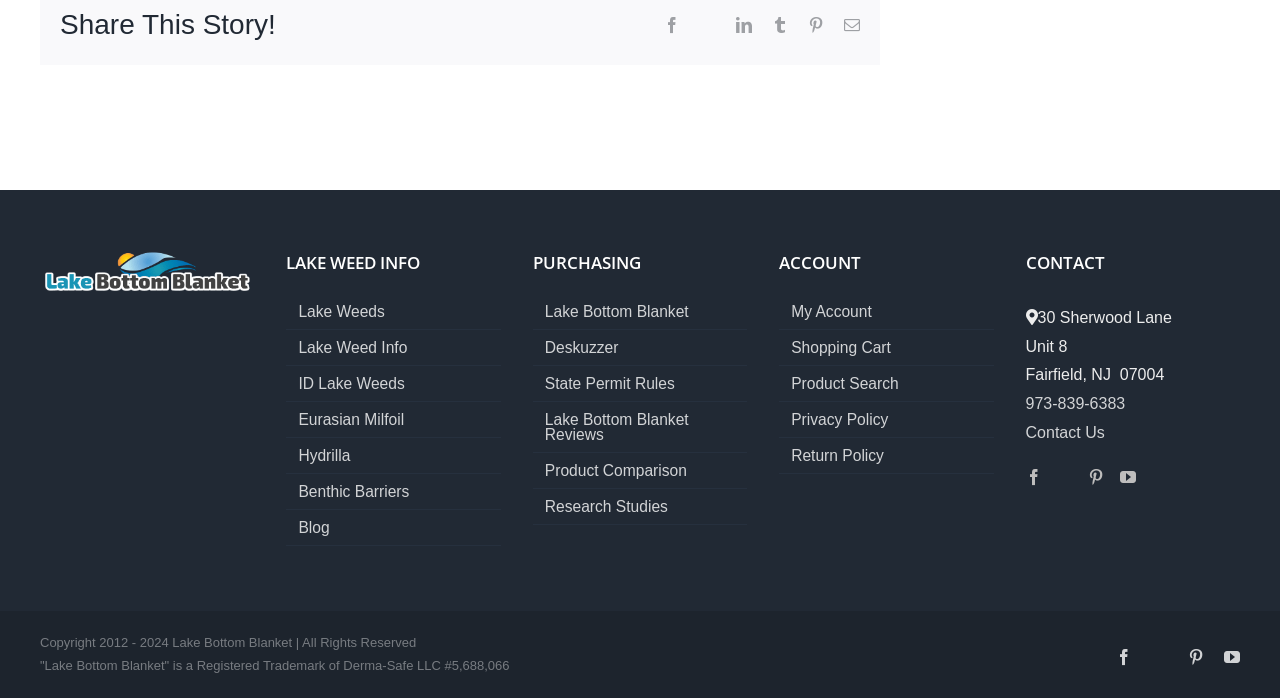Using the element description provided, determine the bounding box coordinates in the format (top-left x, top-left y, bottom-right x, bottom-right y). Ensure that all values are floating point numbers between 0 and 1. Element description: State Permit Rules

[0.426, 0.539, 0.576, 0.56]